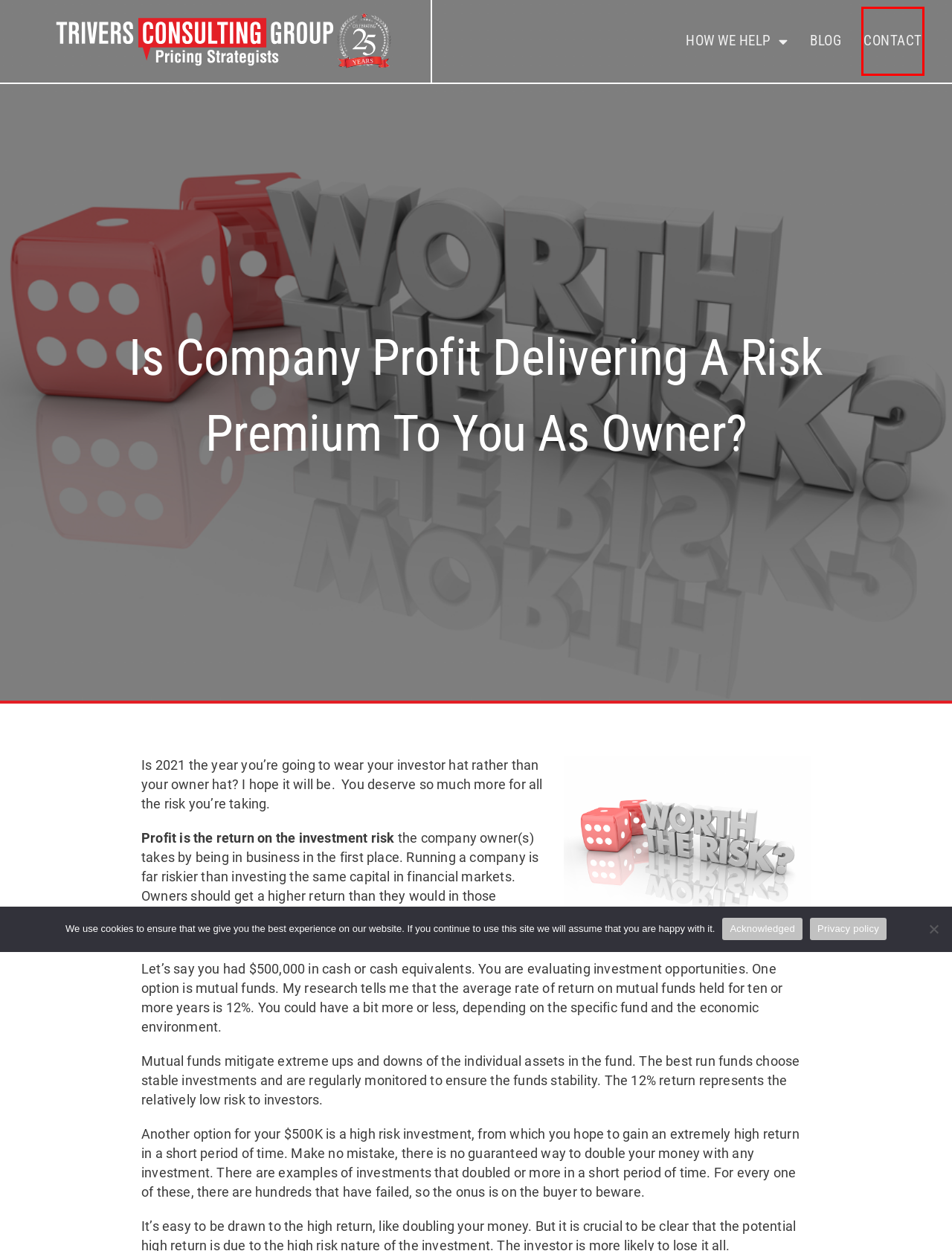You are provided with a screenshot of a webpage highlighting a UI element with a red bounding box. Choose the most suitable webpage description that matches the new page after clicking the element in the bounding box. Here are the candidates:
A. Calendar - Susan Trivers
B. What Does Profit Reveal About Management Effectiveness? - Susan Trivers
C. Blog - Susan Trivers
D. Contact and Subscribe - Susan Trivers
E. Be the Lexus of Your Industry - Susan Trivers
F. How We Help - Susan Trivers
G. Does your Great Fit Client look like this? - Susan Trivers
H. Are You Lying to Your Clients?> - Susan Trivers

D